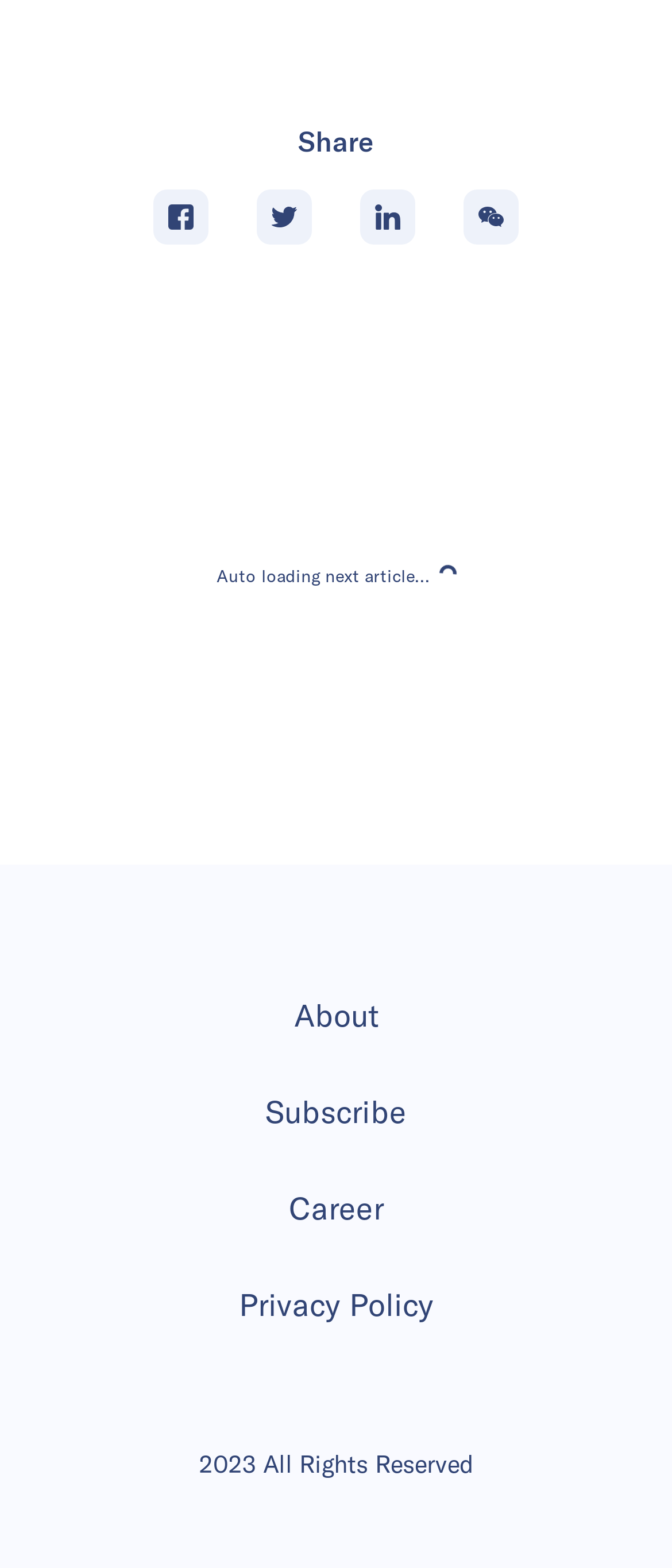Identify the bounding box coordinates of the section to be clicked to complete the task described by the following instruction: "Share on Facebook". The coordinates should be four float numbers between 0 and 1, formatted as [left, top, right, bottom].

[0.228, 0.121, 0.31, 0.156]